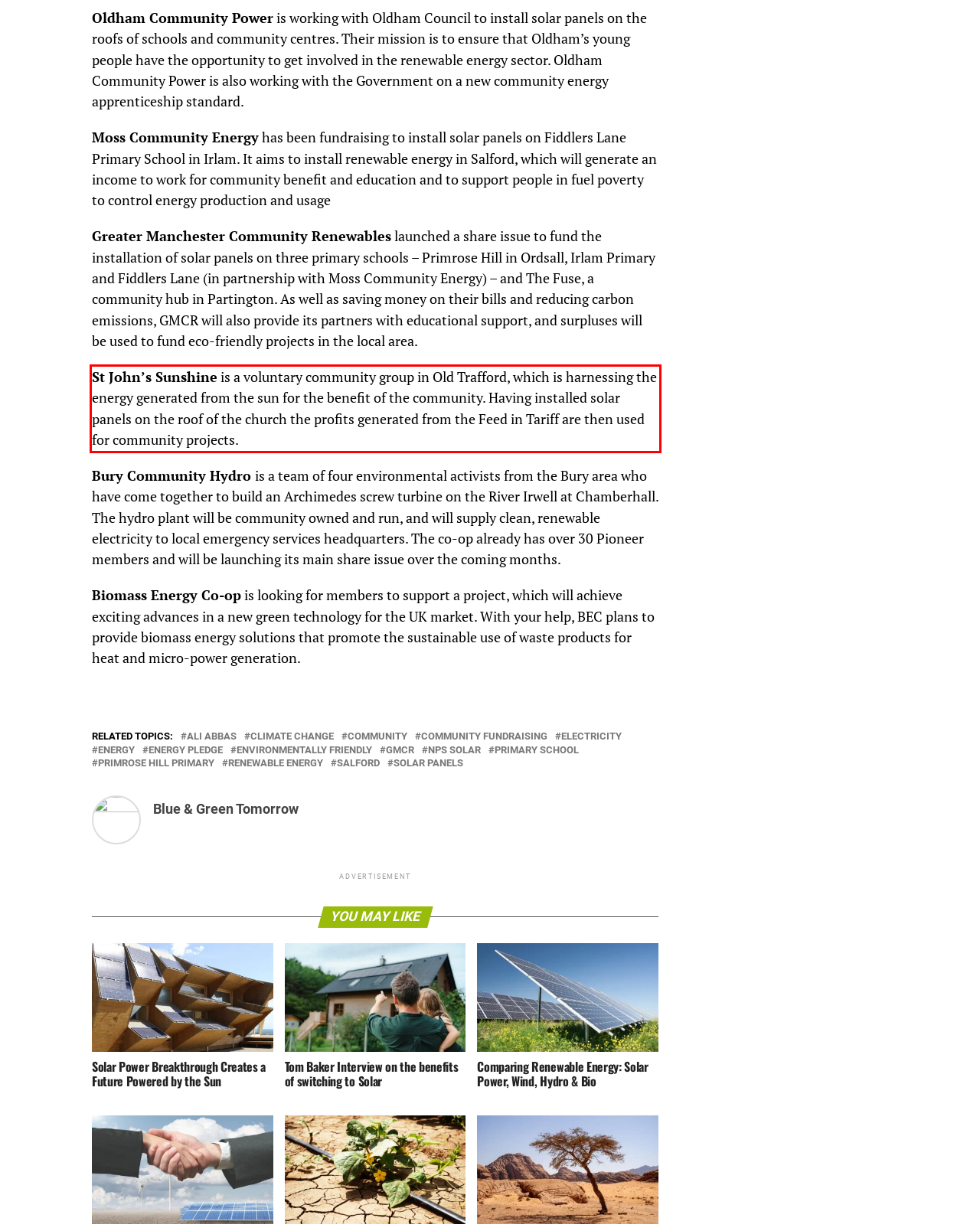View the screenshot of the webpage and identify the UI element surrounded by a red bounding box. Extract the text contained within this red bounding box.

St John’s Sunshine is a voluntary community group in Old Trafford, which is harnessing the energy generated from the sun for the benefit of the community. Having installed solar panels on the roof of the church the profits generated from the Feed in Tariff are then used for community projects.